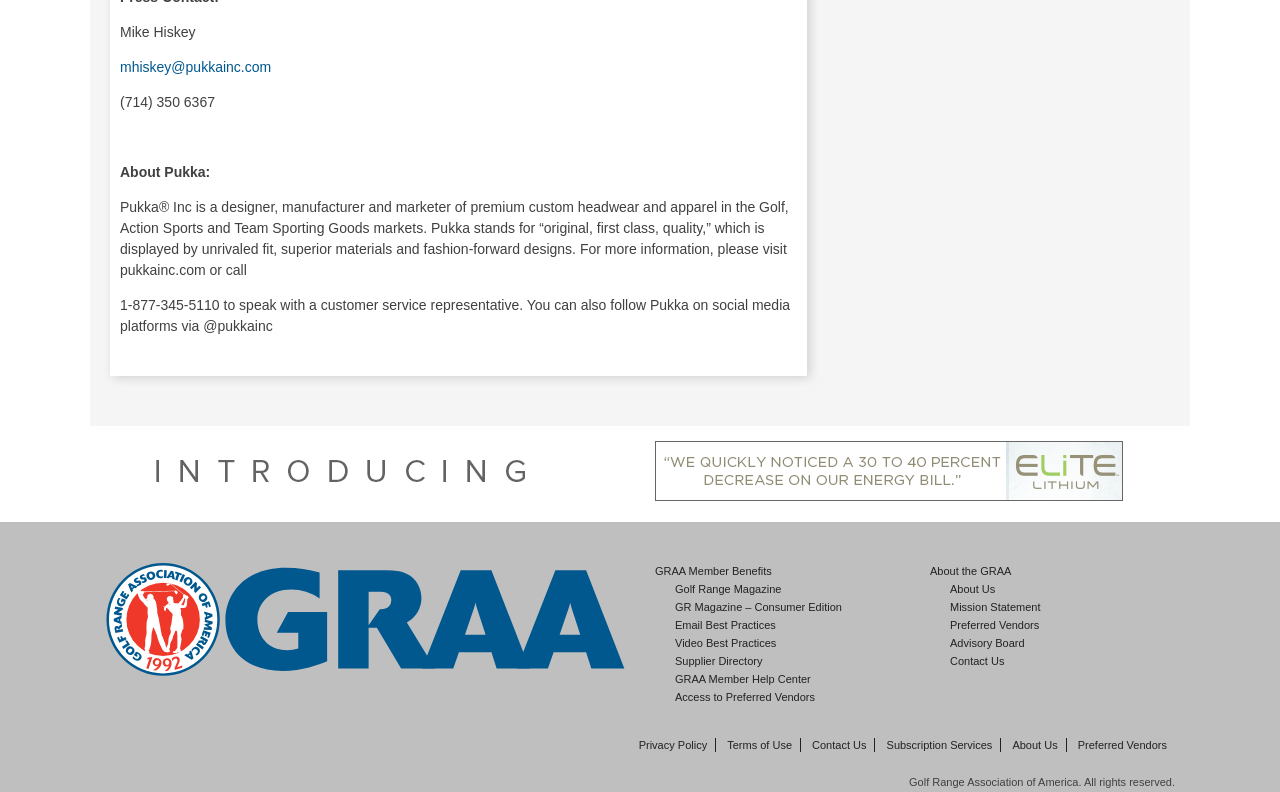Using the description: "About Us", identify the bounding box of the corresponding UI element in the screenshot.

[0.785, 0.932, 0.833, 0.949]